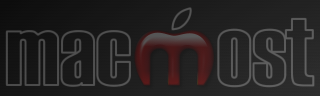What is the background color of the logo?
Please provide a comprehensive answer based on the visual information in the image.

The logo is set against a dark background, which emphasizes its modern and sleek aesthetic.